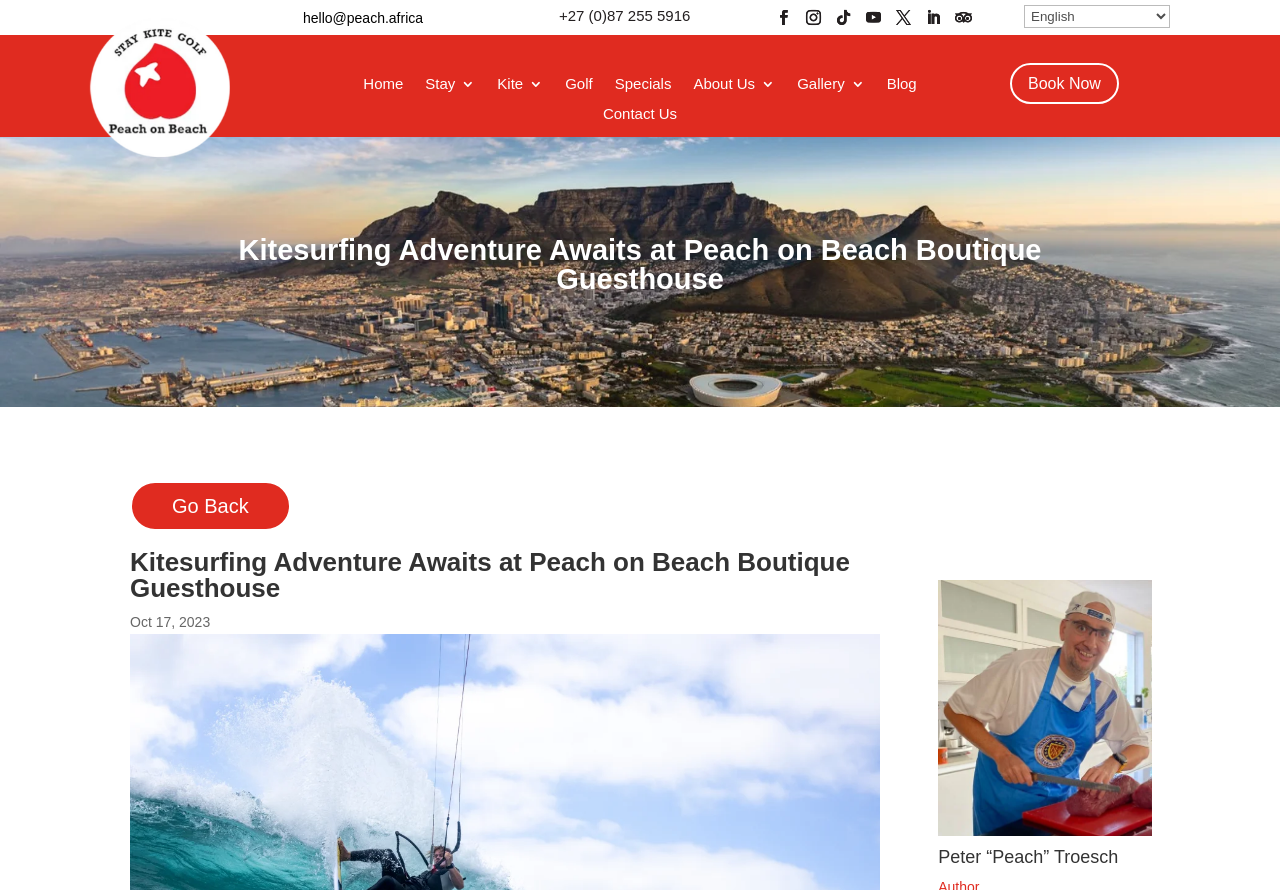Please provide the bounding box coordinates in the format (top-left x, top-left y, bottom-right x, bottom-right y). Remember, all values are floating point numbers between 0 and 1. What is the bounding box coordinate of the region described as: About Us

[0.542, 0.087, 0.606, 0.111]